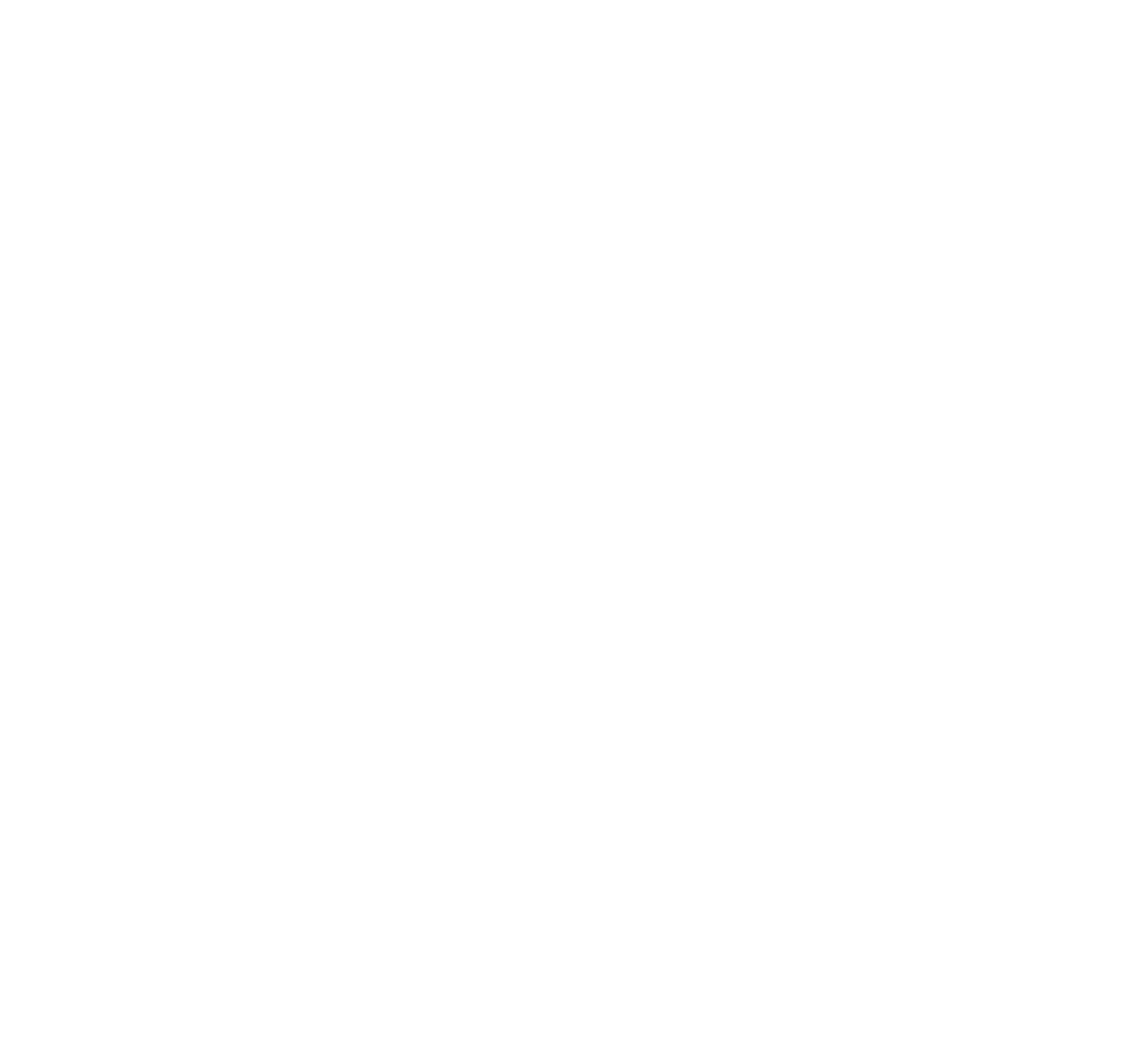Locate the bounding box coordinates of the area you need to click to fulfill this instruction: 'View 'Projects' section'. The coordinates must be in the form of four float numbers ranging from 0 to 1: [left, top, right, bottom].

[0.324, 0.588, 0.377, 0.603]